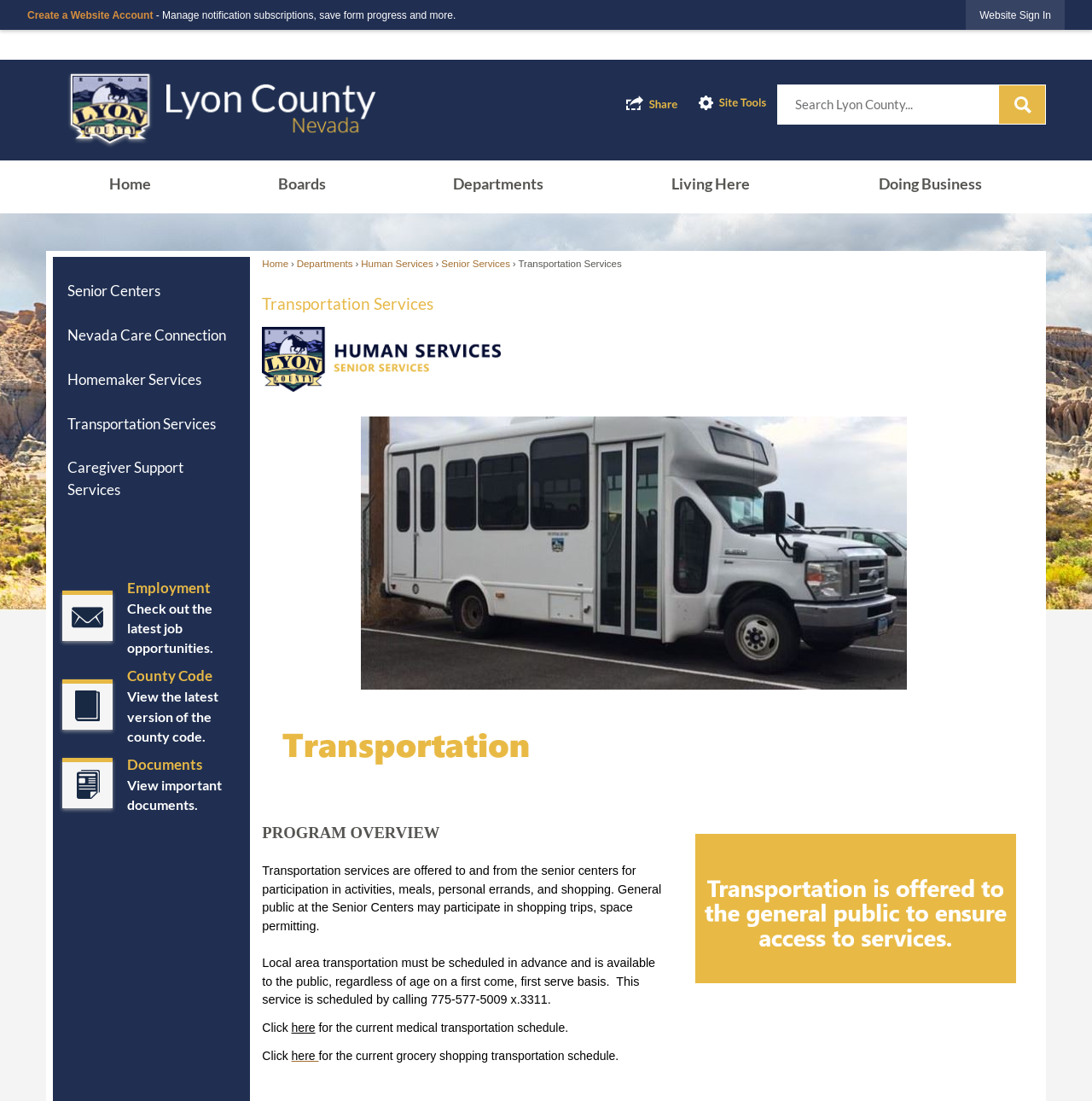Find and specify the bounding box coordinates that correspond to the clickable region for the instruction: "Click to Home".

[0.061, 0.065, 0.344, 0.135]